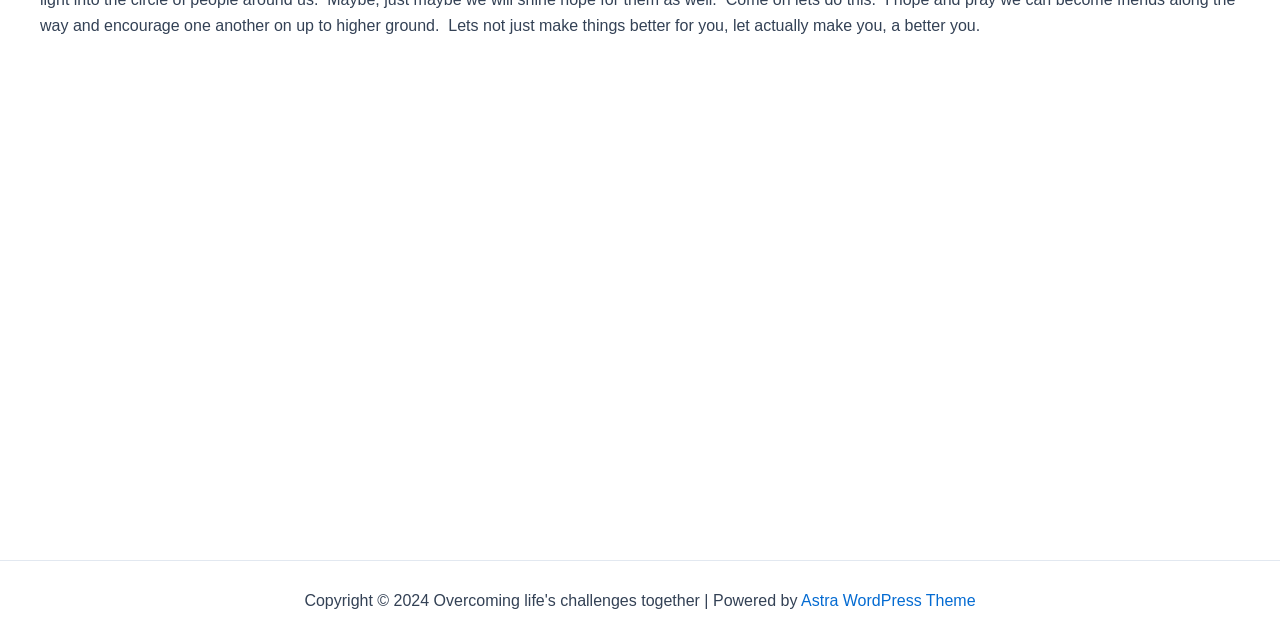Given the description "Tech Support", determine the bounding box of the corresponding UI element.

None